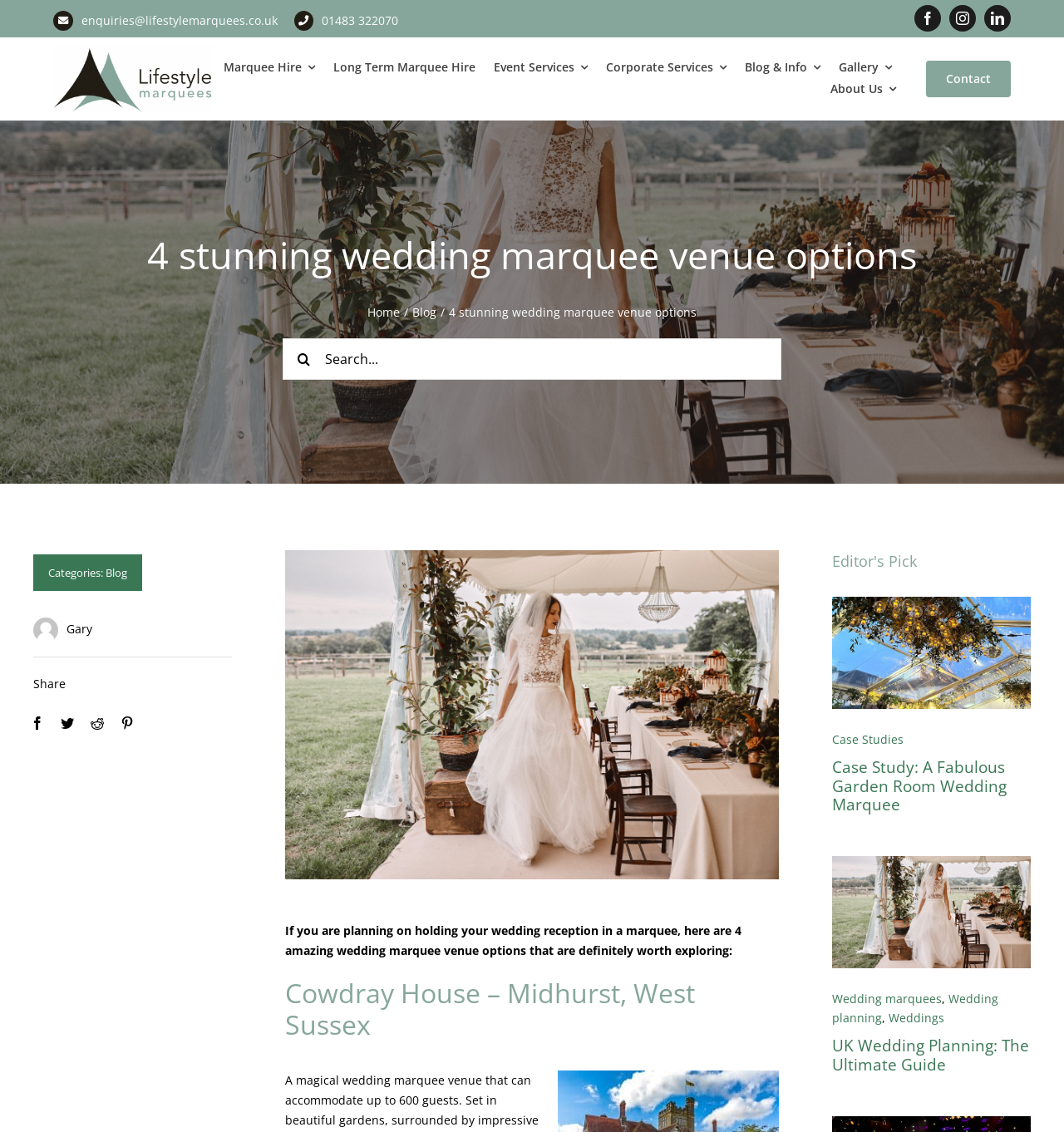Show me the bounding box coordinates of the clickable region to achieve the task as per the instruction: "Read the blog post about UK Wedding Planning".

[0.782, 0.916, 0.969, 0.949]